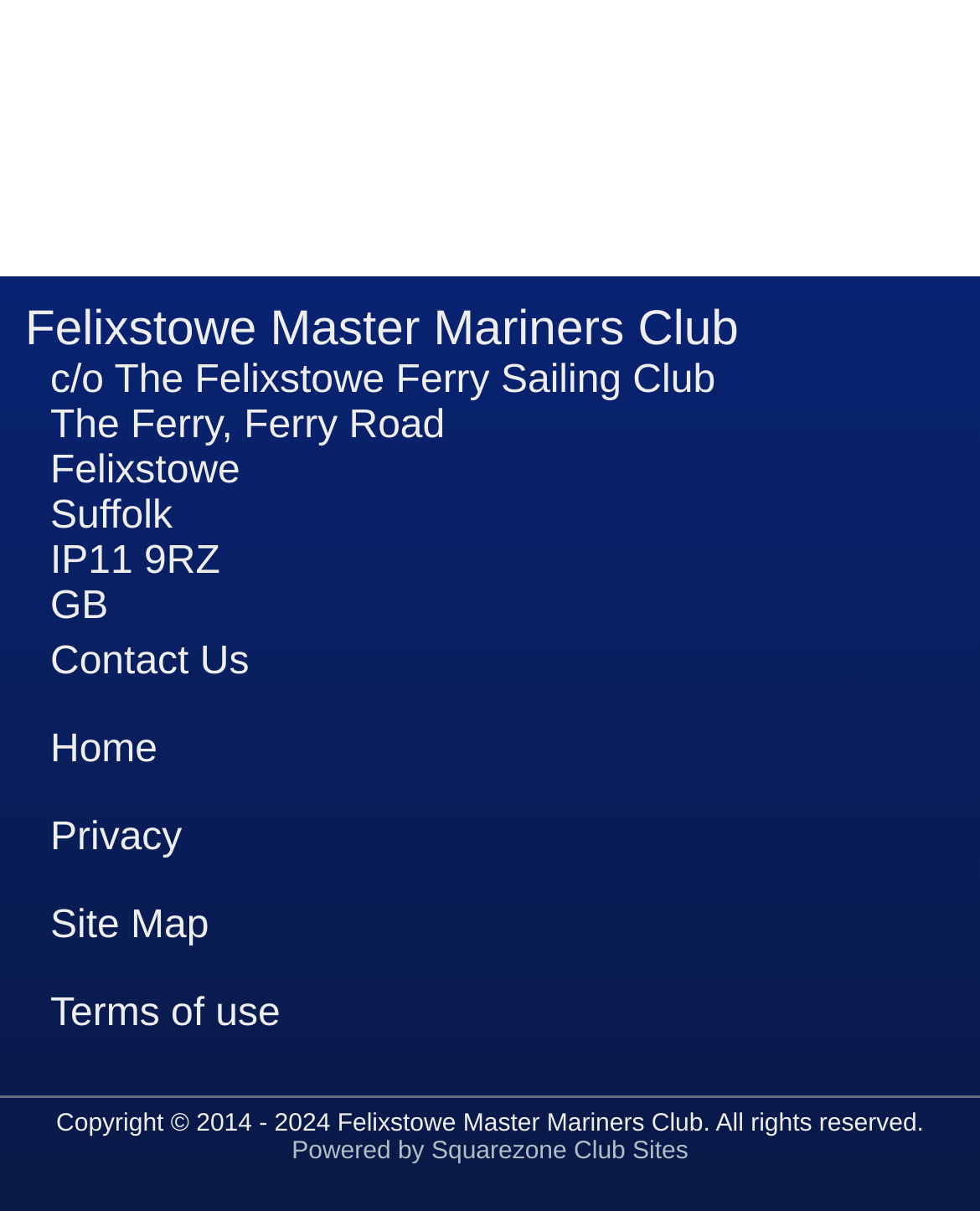What is the address of the club?
Make sure to answer the question with a detailed and comprehensive explanation.

The address of the club can be found in the link element that contains the text 'c/o The Felixstowe Ferry Sailing Club The Ferry, Ferry Road Felixstowe Suffolk IP11 9RZ GB'. This text is broken down into smaller static text elements, but when combined, it forms the full address of the club.